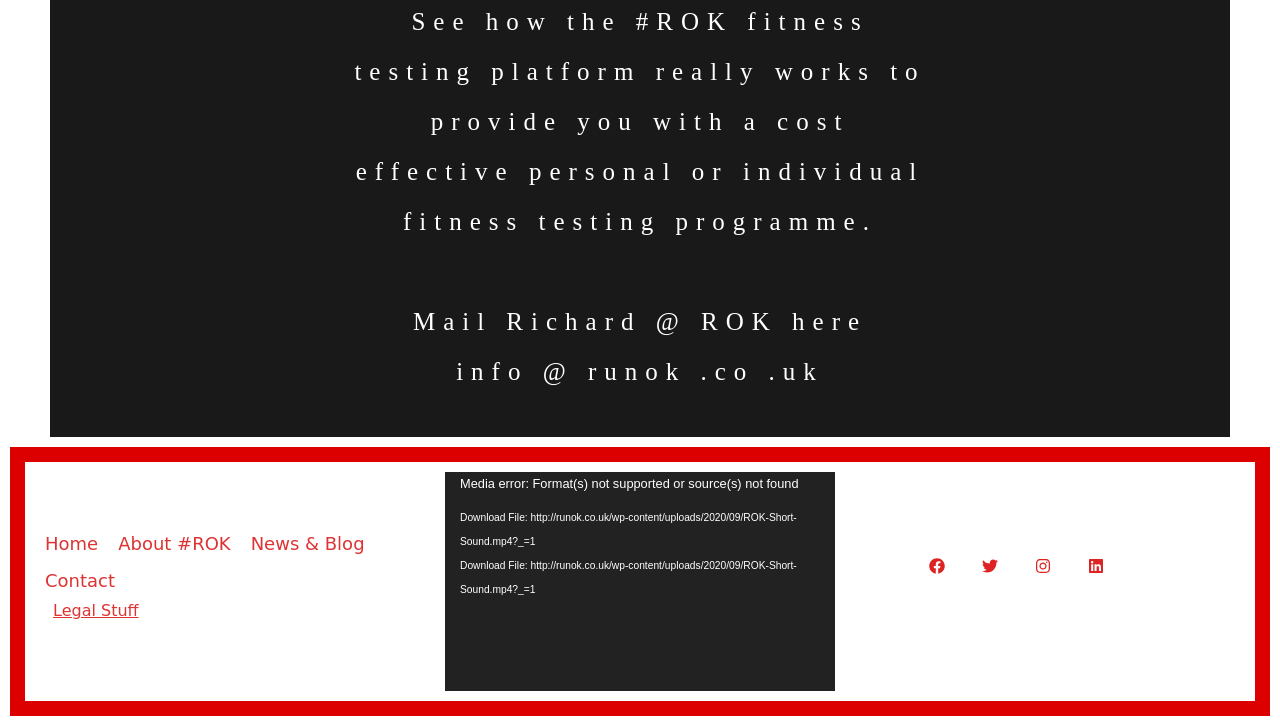Please identify the bounding box coordinates of the area I need to click to accomplish the following instruction: "Play the video".

[0.36, 0.911, 0.376, 0.939]